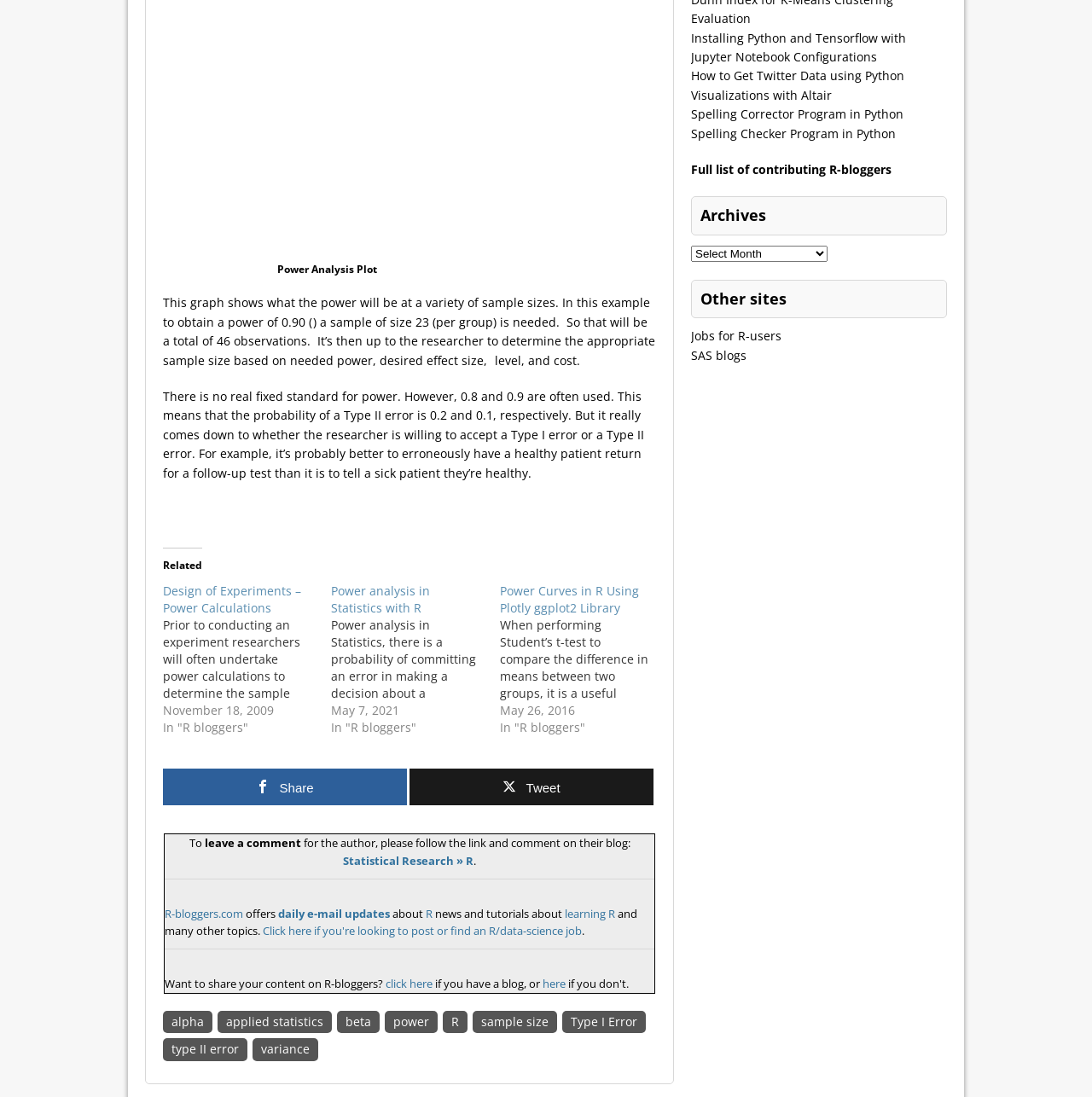What is the topic of the graph shown?
Look at the image and provide a short answer using one word or a phrase.

Power analysis